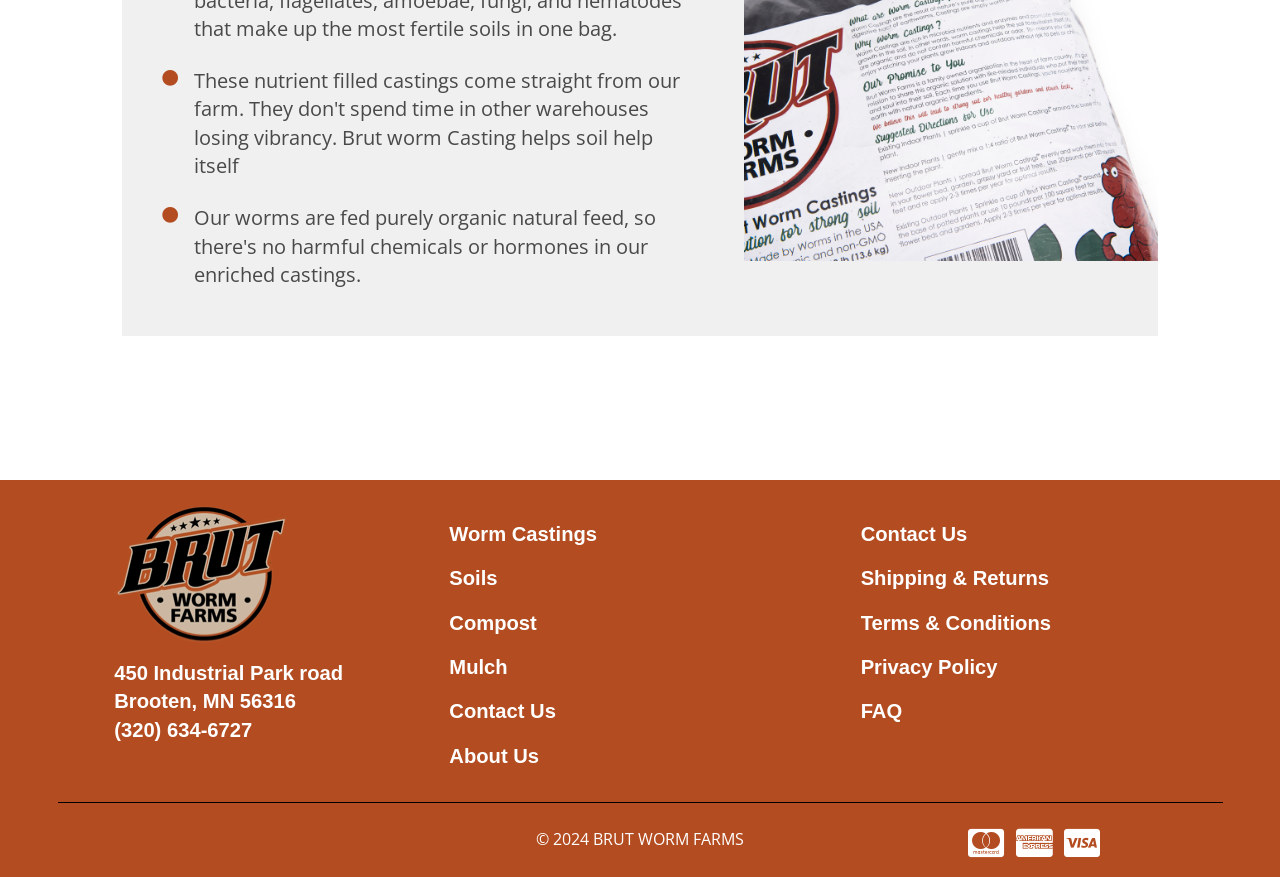Identify the bounding box of the UI component described as: "parent_node: 450 Industrial Park road".

[0.089, 0.577, 0.224, 0.751]